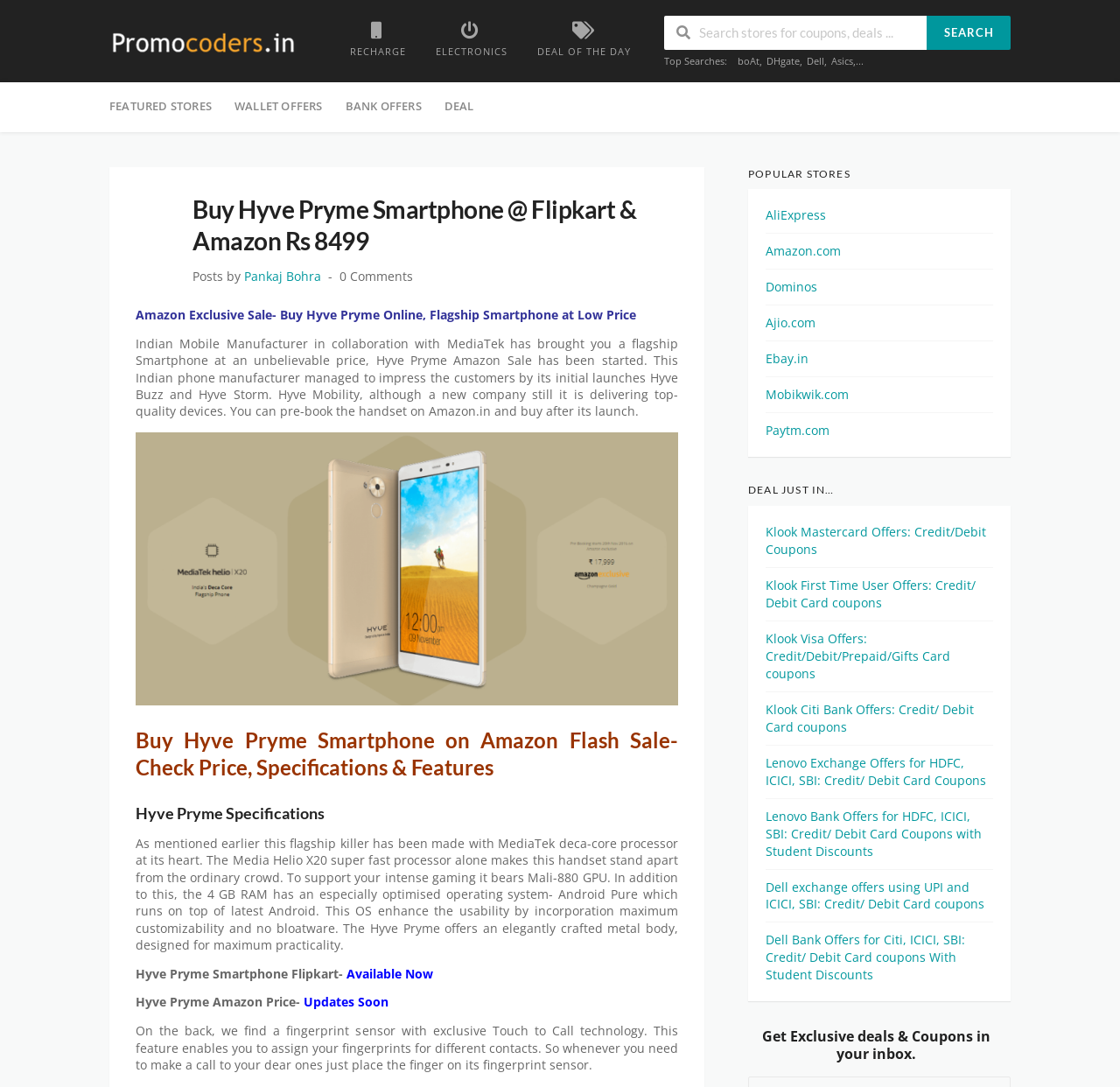Pinpoint the bounding box coordinates of the element to be clicked to execute the instruction: "Explore FEATURED STORES".

[0.098, 0.076, 0.199, 0.122]